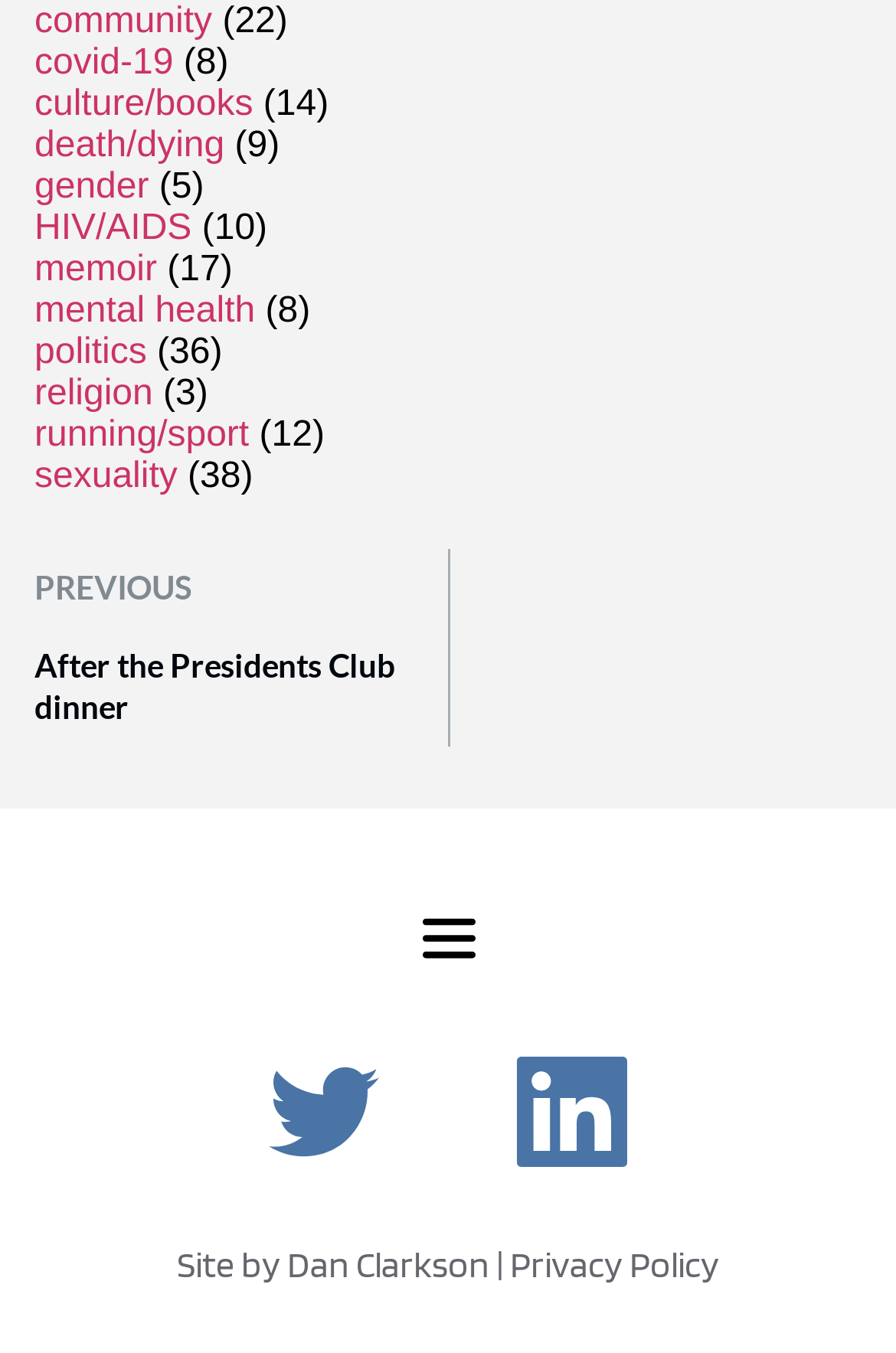Locate the bounding box coordinates of the element that needs to be clicked to carry out the instruction: "click community link". The coordinates should be given as four float numbers ranging from 0 to 1, i.e., [left, top, right, bottom].

[0.038, 0.001, 0.237, 0.03]